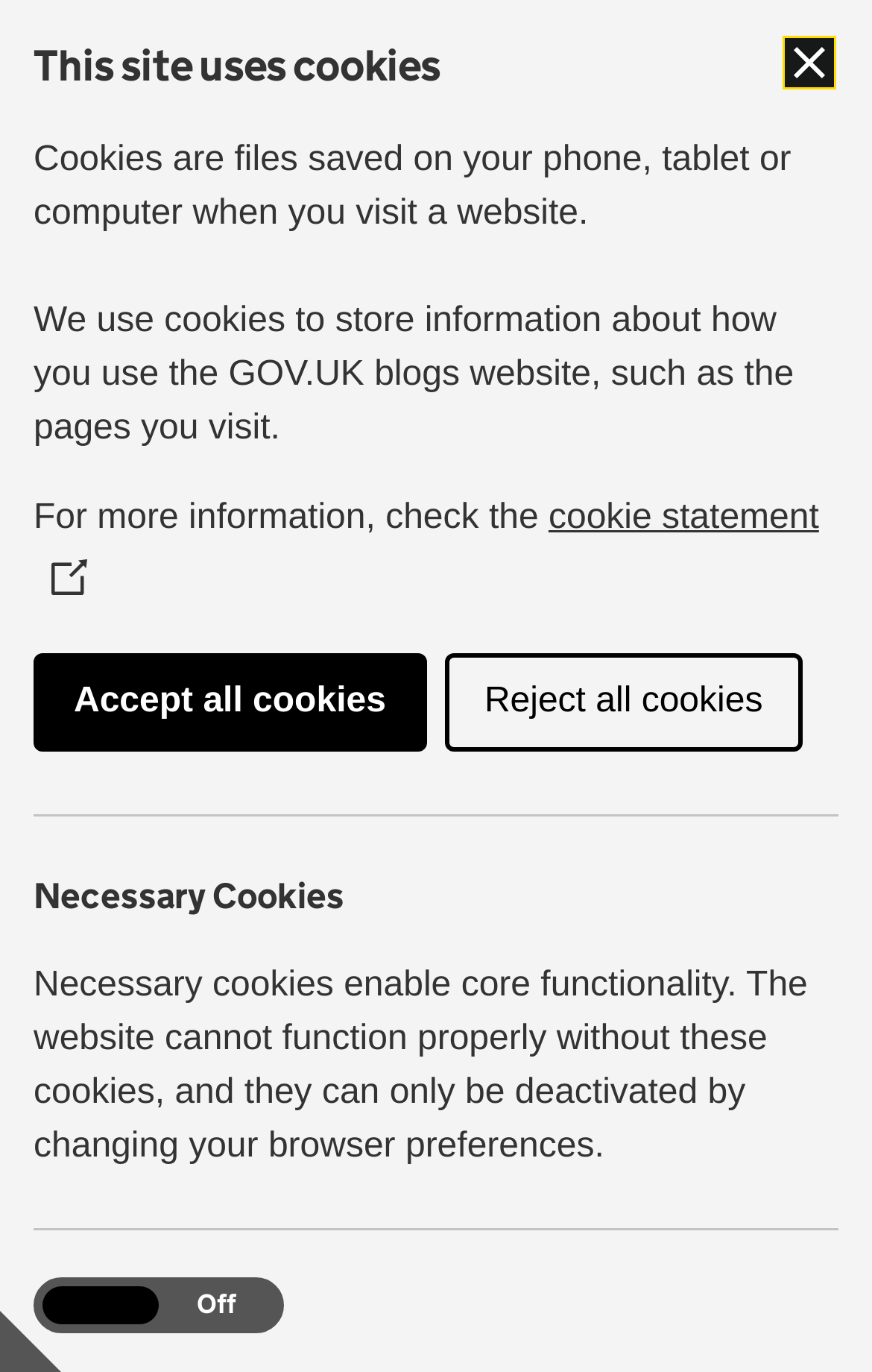Determine the bounding box coordinates of the clickable element to achieve the following action: 'Read the blog post'. Provide the coordinates as four float values between 0 and 1, formatted as [left, top, right, bottom].

[0.038, 0.574, 0.962, 0.688]